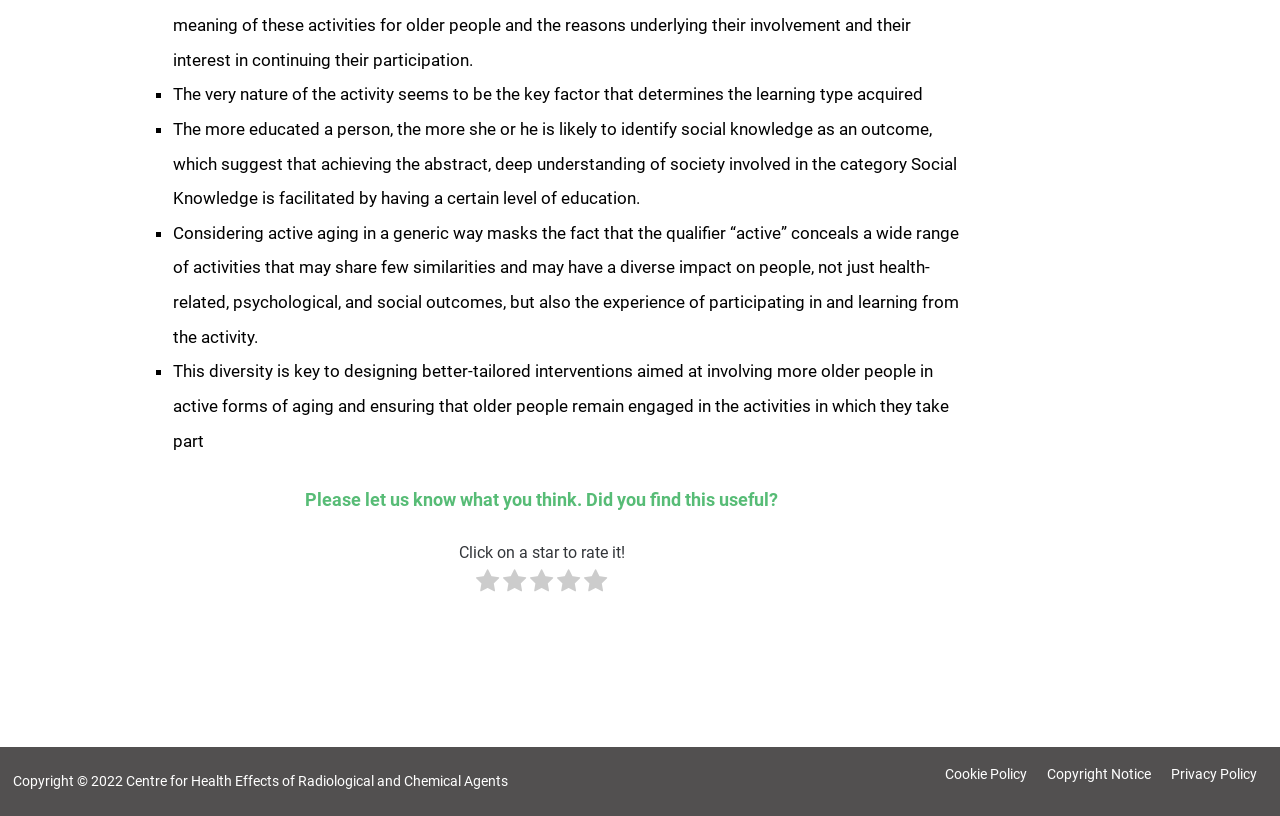What is the purpose of the rating system?
Refer to the image and give a detailed response to the question.

I found a heading that says 'Please let us know what you think. Did you find this useful?' and a text that says 'Click on a star to rate it!'. This suggests that the rating system is intended for users to rate the usefulness of the content.